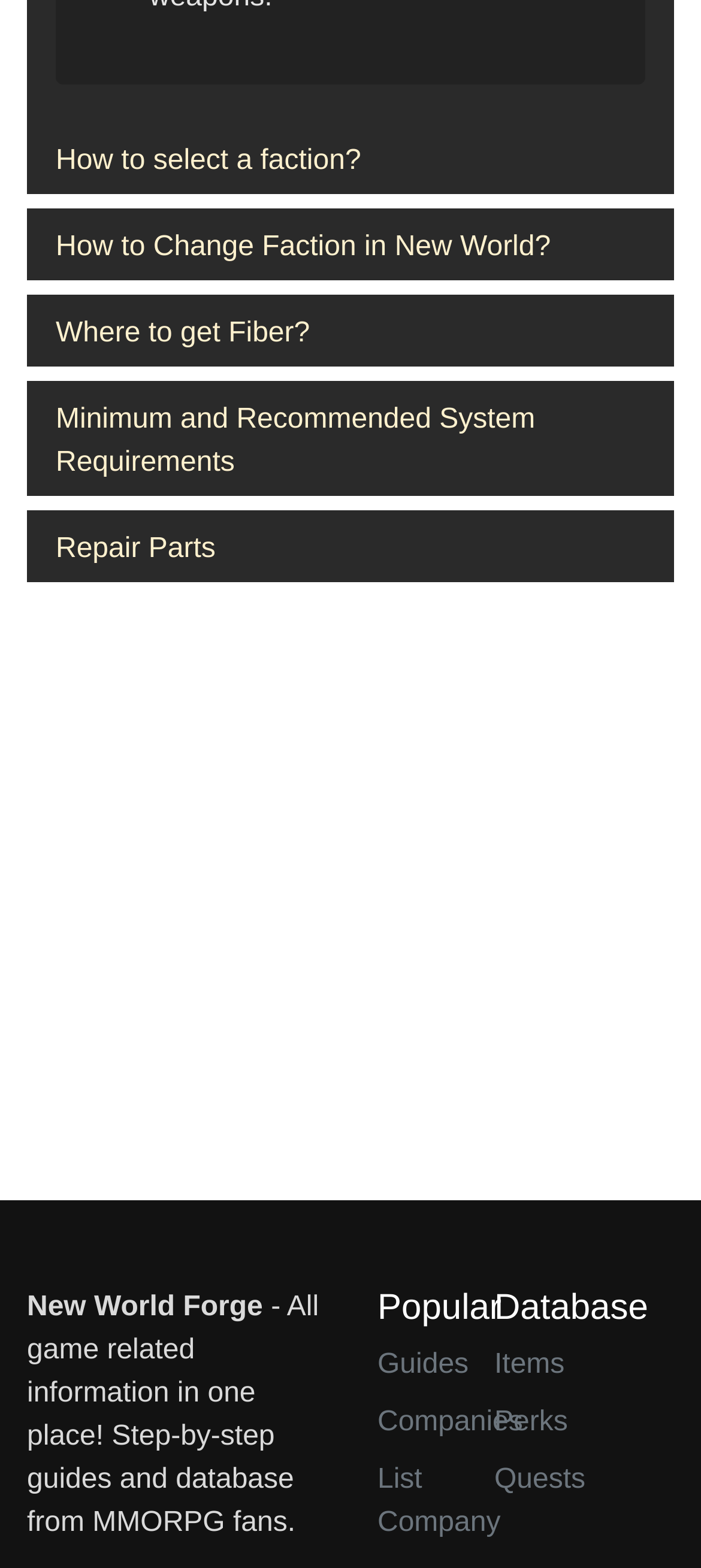Bounding box coordinates are specified in the format (top-left x, top-left y, bottom-right x, bottom-right y). All values are floating point numbers bounded between 0 and 1. Please provide the bounding box coordinate of the region this sentence describes: Repair Parts

[0.079, 0.34, 0.307, 0.36]